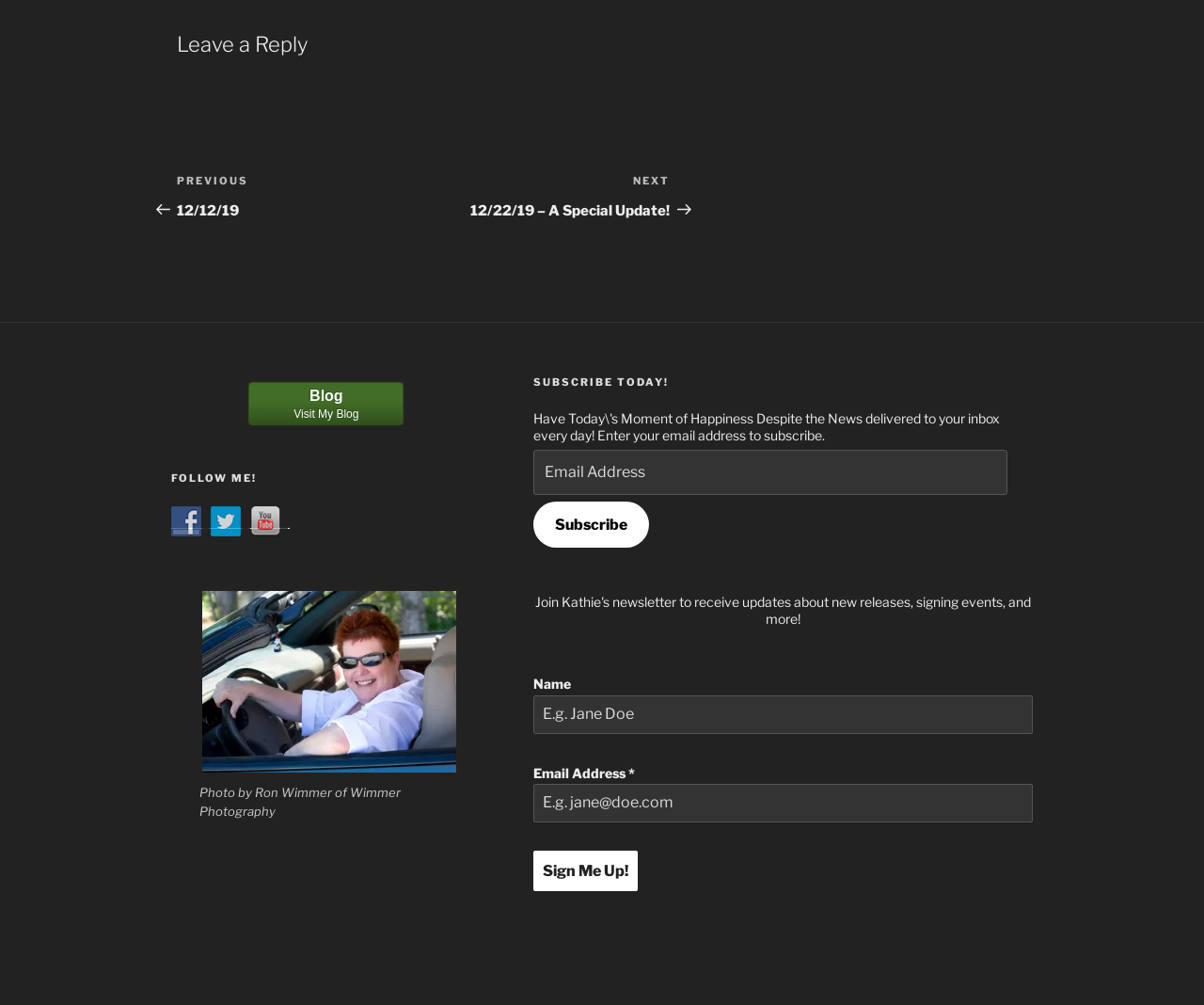Pinpoint the bounding box coordinates of the clickable area needed to execute the instruction: "Go to previous post". The coordinates should be specified as four float numbers between 0 and 1, i.e., [left, top, right, bottom].

[0.147, 0.172, 0.352, 0.218]